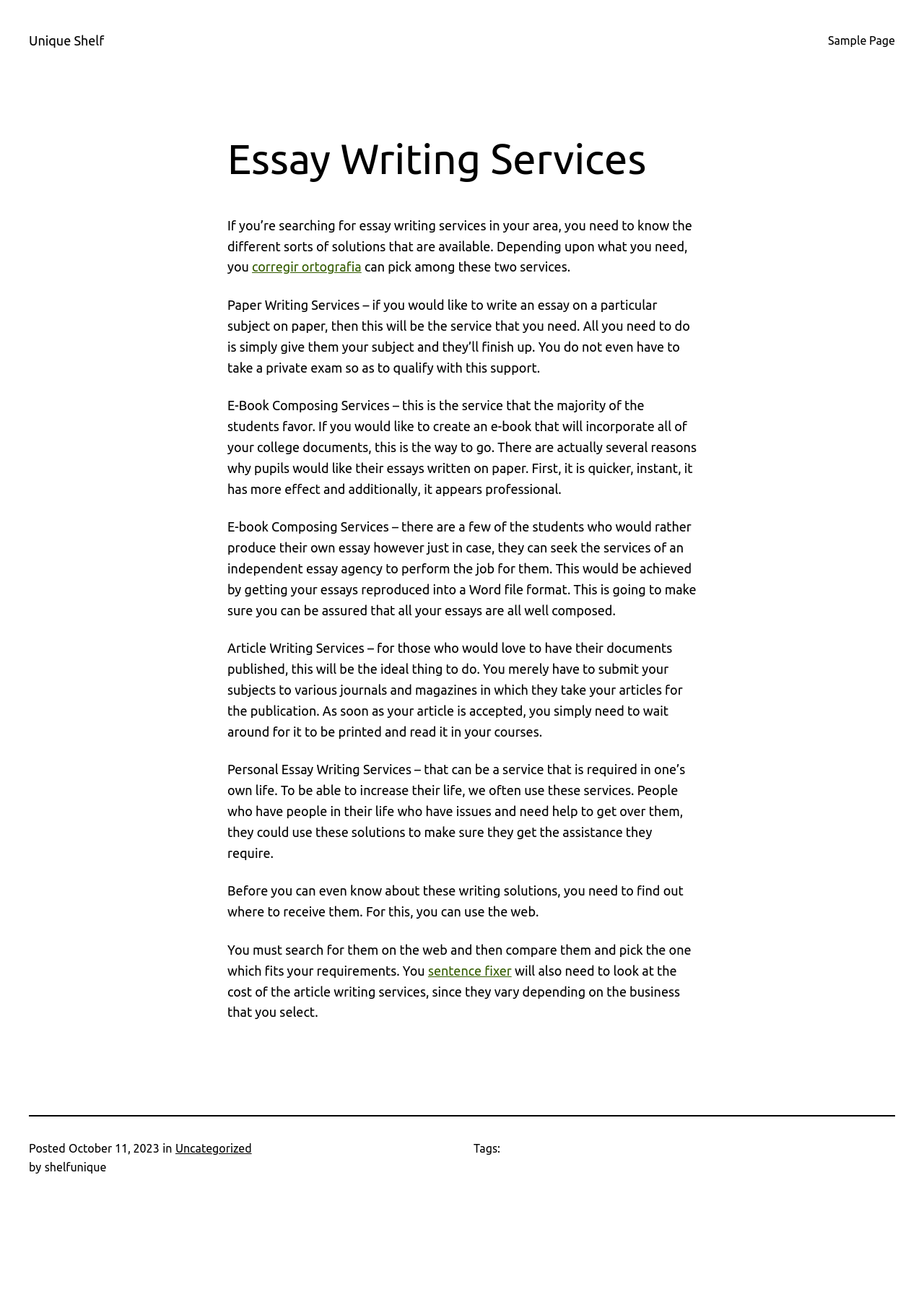When was the article posted?
From the image, respond with a single word or phrase.

October 11, 2023